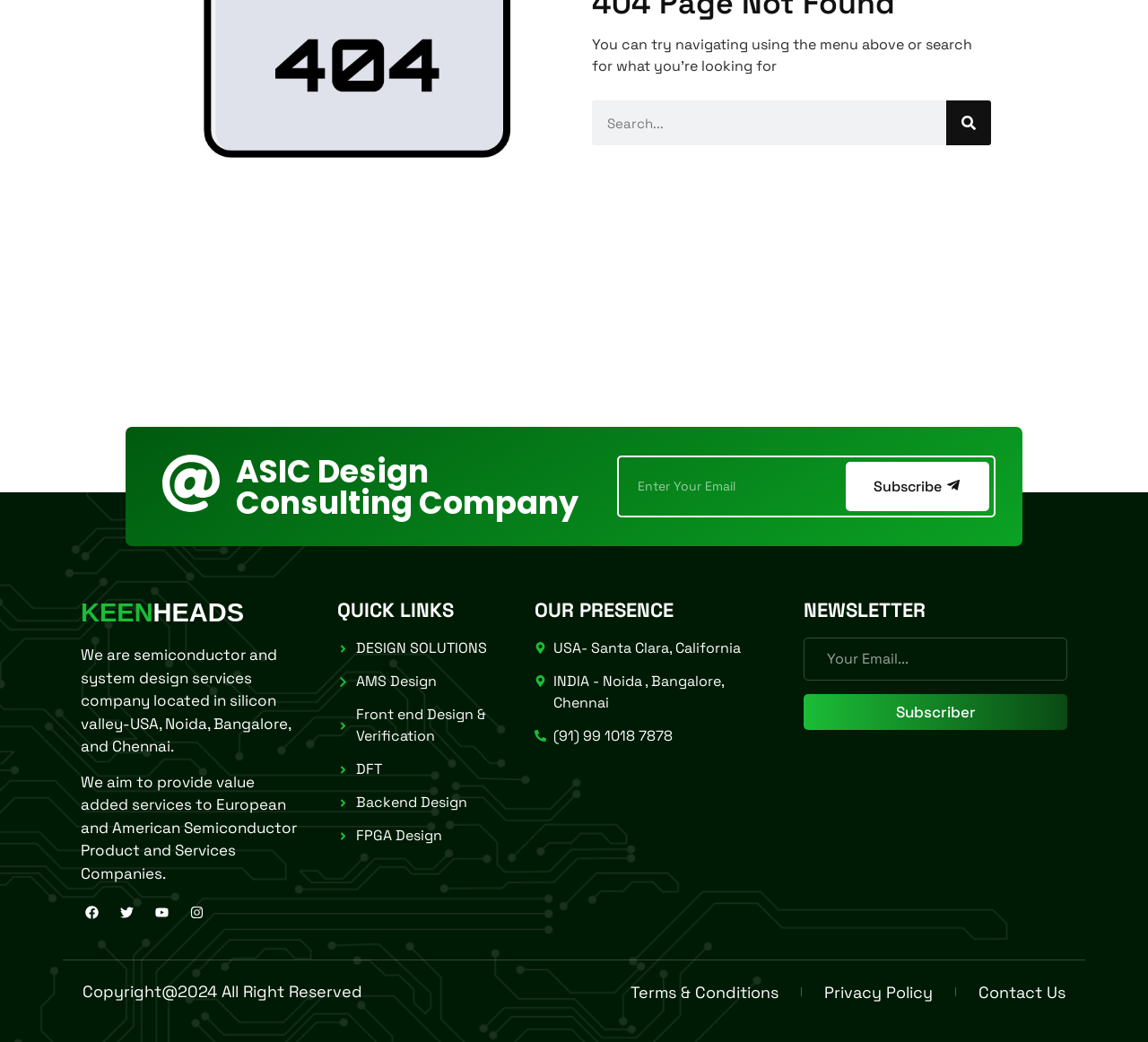Provide the bounding box coordinates of the UI element that matches the description: "DFT".

[0.294, 0.728, 0.434, 0.749]